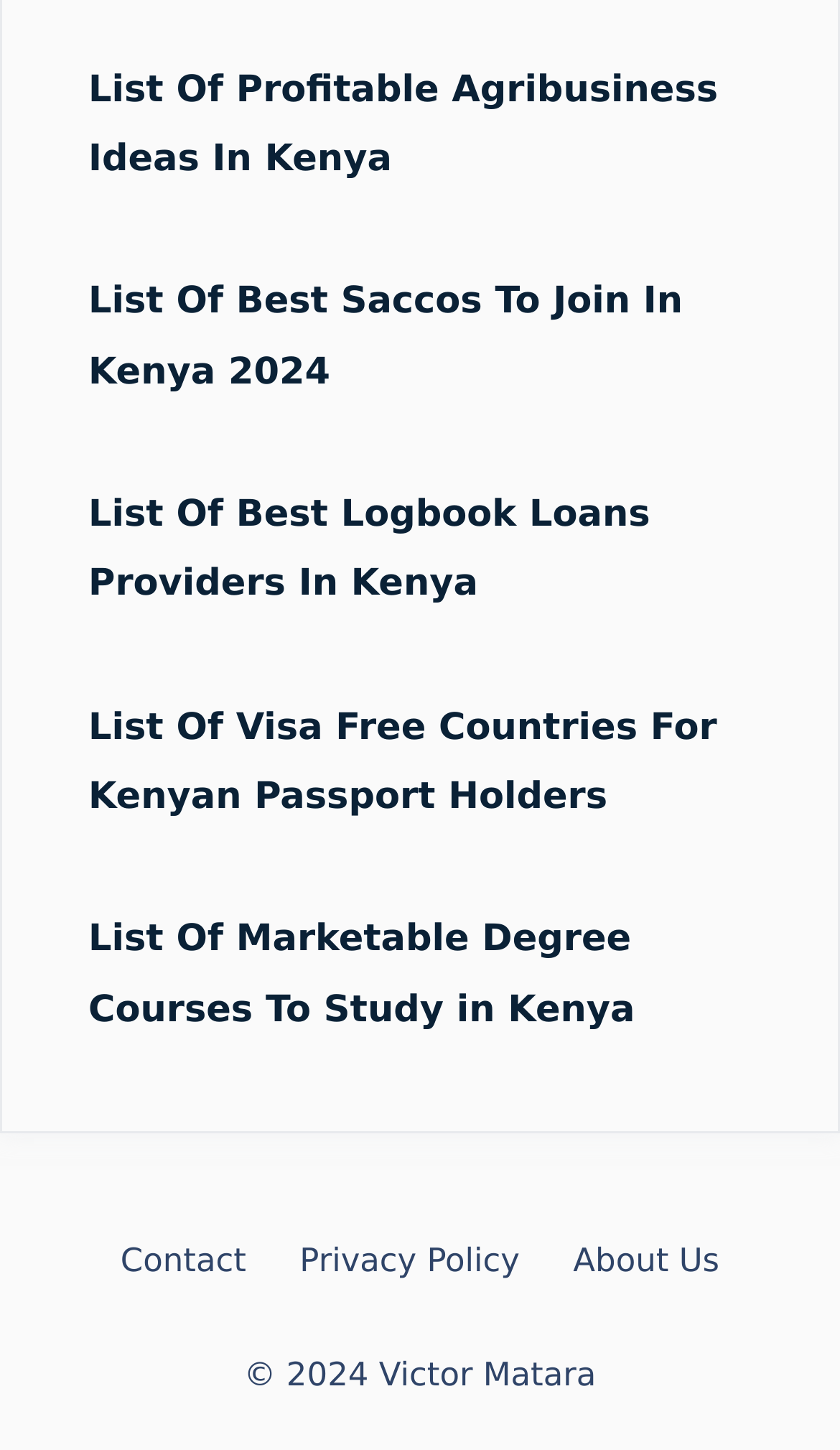What is the topic of the first article section? Based on the image, give a response in one word or a short phrase.

Agribusiness Ideas In Kenya